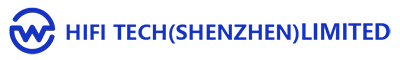Give an in-depth description of what is happening in the image.

The image features the logo of "HIFI TECH (SHENZHEN) LIMITED," prominently displayed in blue text. Below the stylized wave graphic, the name represents the company's focus on high-fidelity technology solutions. This logo is associated with the corporate identity of the organization, which likely engages in developing or distributing tech products, possibly in the realms of audio or driver software. The clean design and vibrant color enhance its visibility, conveying a modern and professional image suitable for a tech-oriented company.